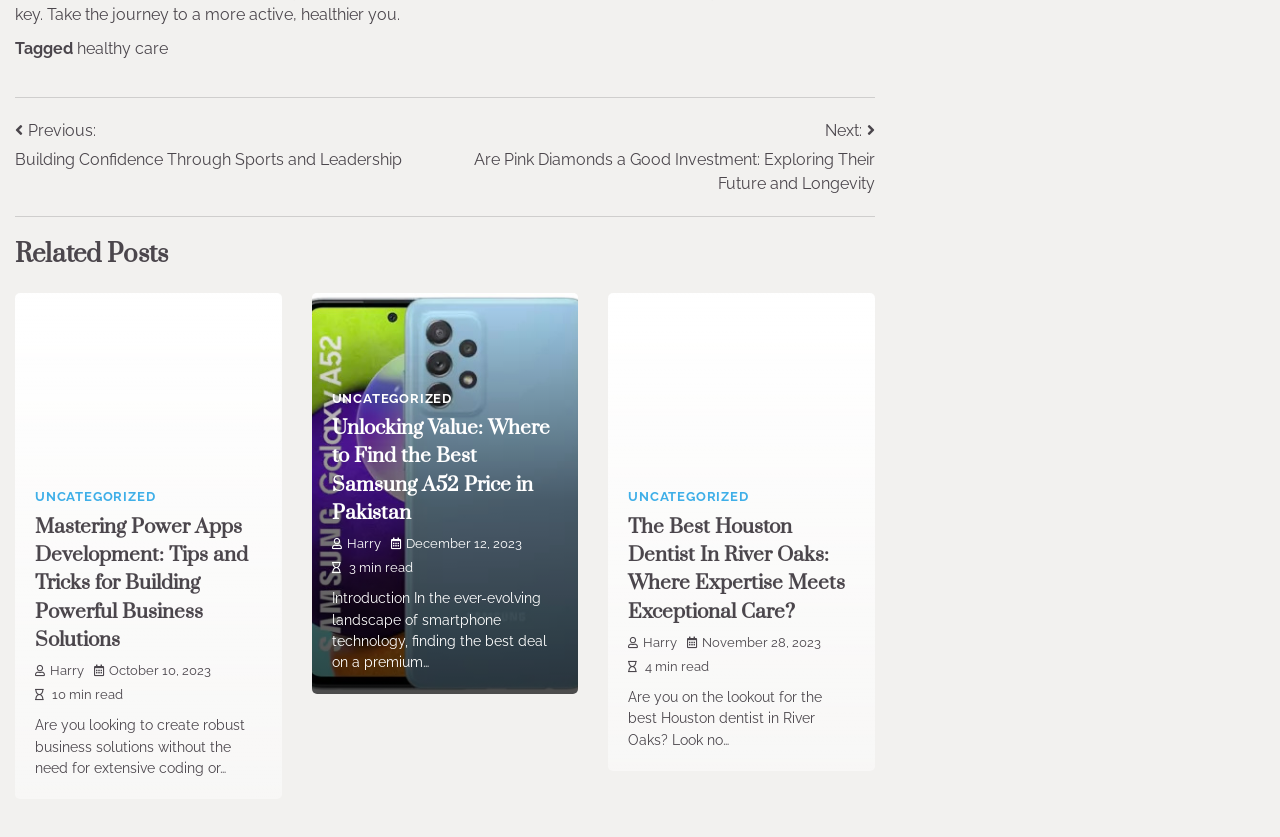How many minutes does it take to read the second article?
From the image, provide a succinct answer in one word or a short phrase.

3 min